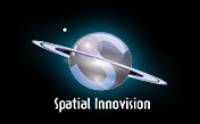Describe the image thoroughly, including all noticeable details.

The image features a stylized logo for Spatial Innovision, prominently displaying a three-dimensional representation of a planet surrounded by rings, reminiscent of Saturn. The planet is designed with a metallic sheen, incorporating shades of gray and blue that evoke a sense of innovation and technology. Above the planet, there is a small, bright sphere that adds to the cosmic theme, suggesting exploration and advanced solutions. Below this celestial graphic, the text "Spatial Innovision" is rendered in a clean, modern font, emphasizing the company's focus on geospatial solutions. This logo embodies a blend of creativity and professionalism, aligning with the company's mission to provide cutting-edge geospatial services in the Caribbean region.